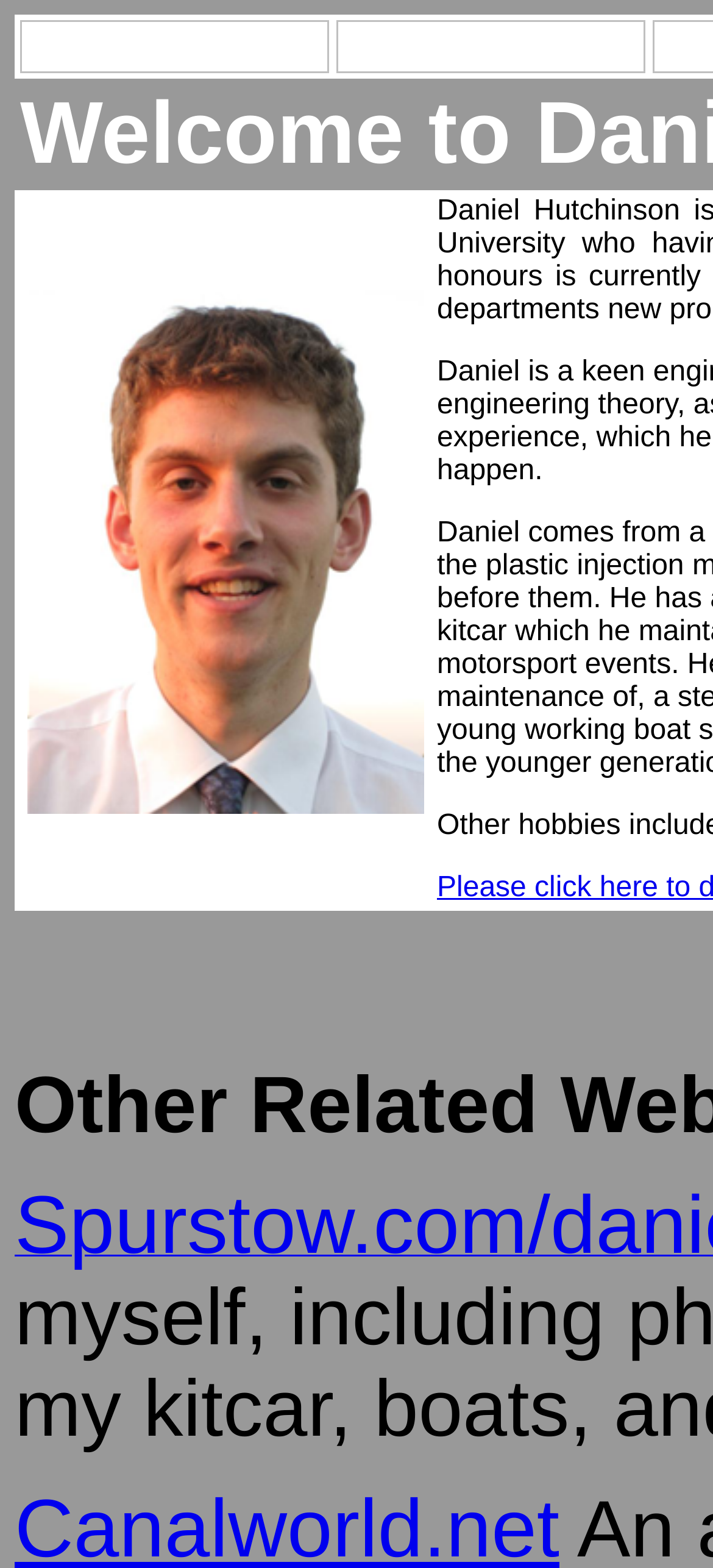Illustrate the webpage thoroughly, mentioning all important details.

The webpage is about Daniels Hutchinson, with a prominent display of two links, each accompanied by an image, placed side by side at the top of the page. The links are centered horizontally, with the first one on the left and the second one on the right. 

Below these links, there is a large image that takes up most of the page's width, positioned near the top. 

At the very bottom of the page, there is a small, non-descriptive text element containing a single non-breaking space character.